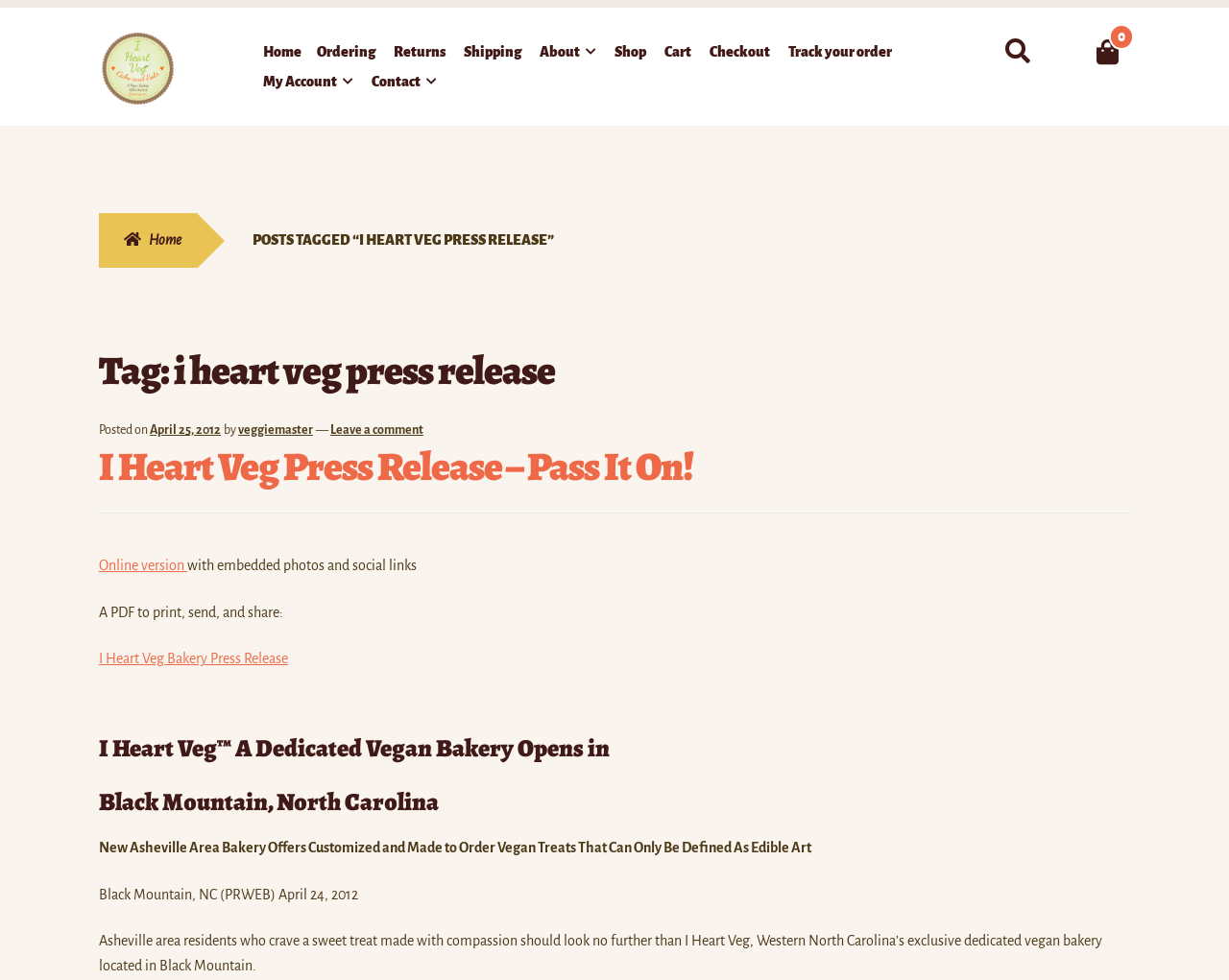What is the title or heading displayed on the webpage?

Tag: i heart veg press release